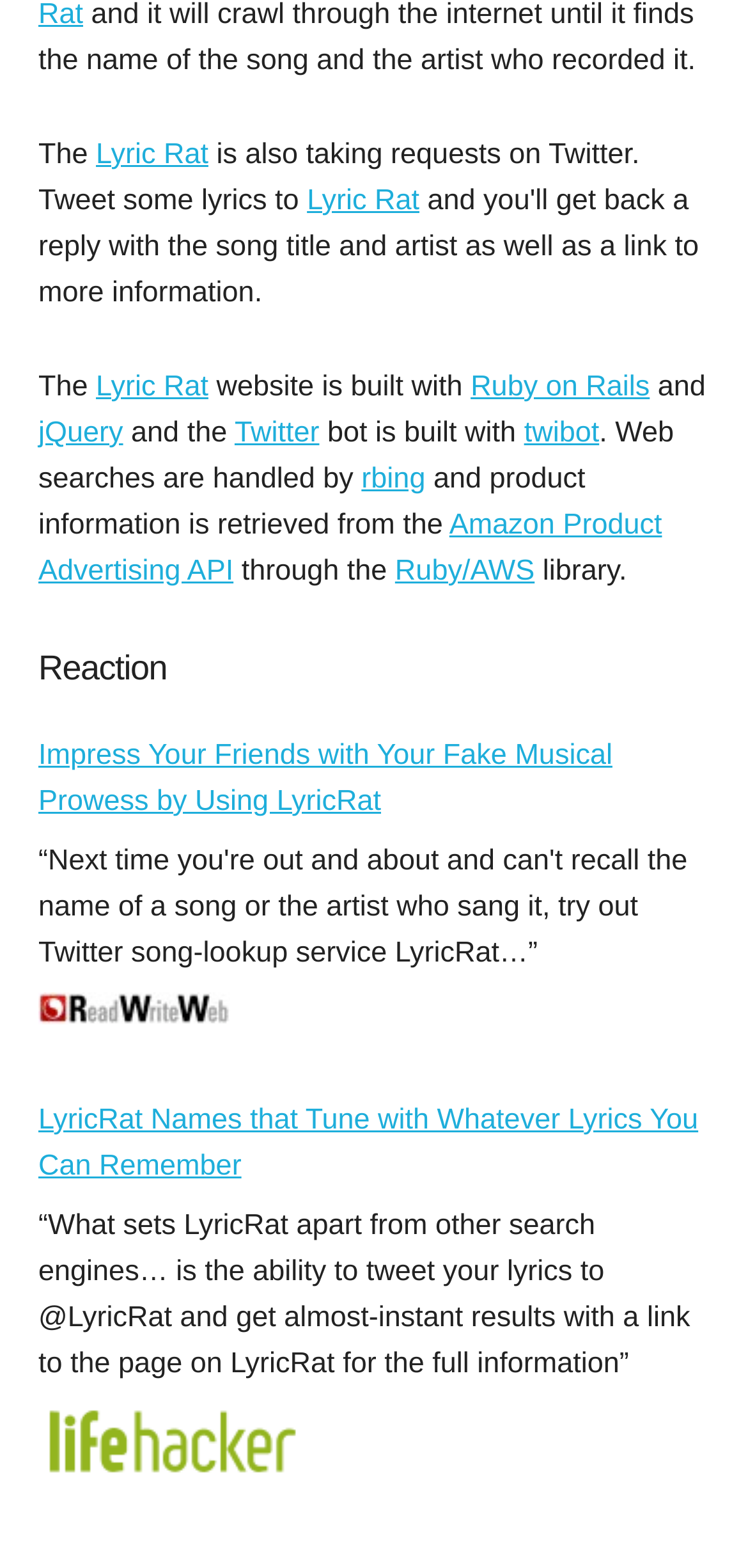Determine the bounding box for the UI element that matches this description: "Amazon Product Advertising API".

[0.051, 0.324, 0.885, 0.374]